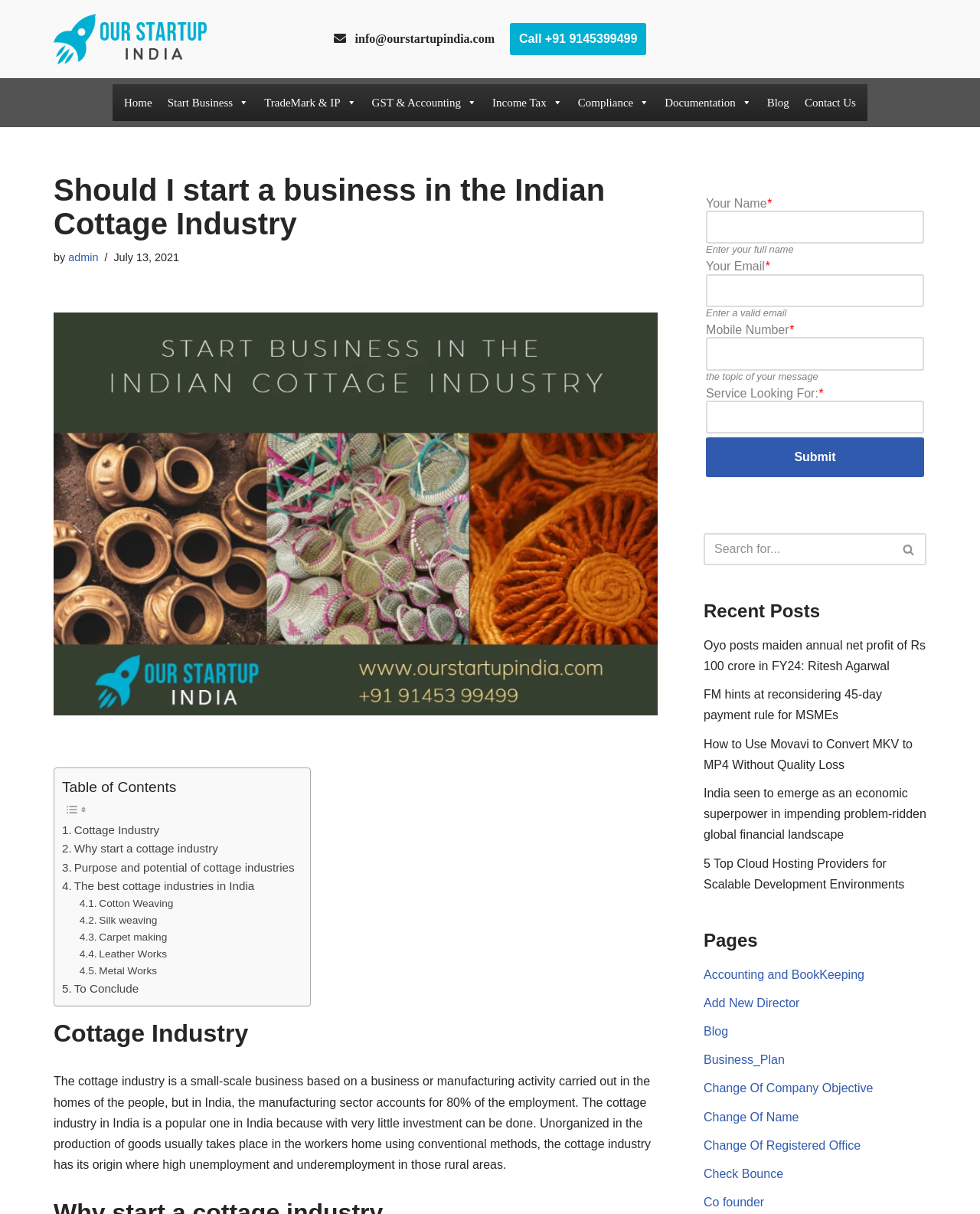Determine the bounding box coordinates for the element that should be clicked to follow this instruction: "Click on the 'Cottage Industry' link". The coordinates should be given as four float numbers between 0 and 1, in the format [left, top, right, bottom].

[0.063, 0.676, 0.163, 0.692]